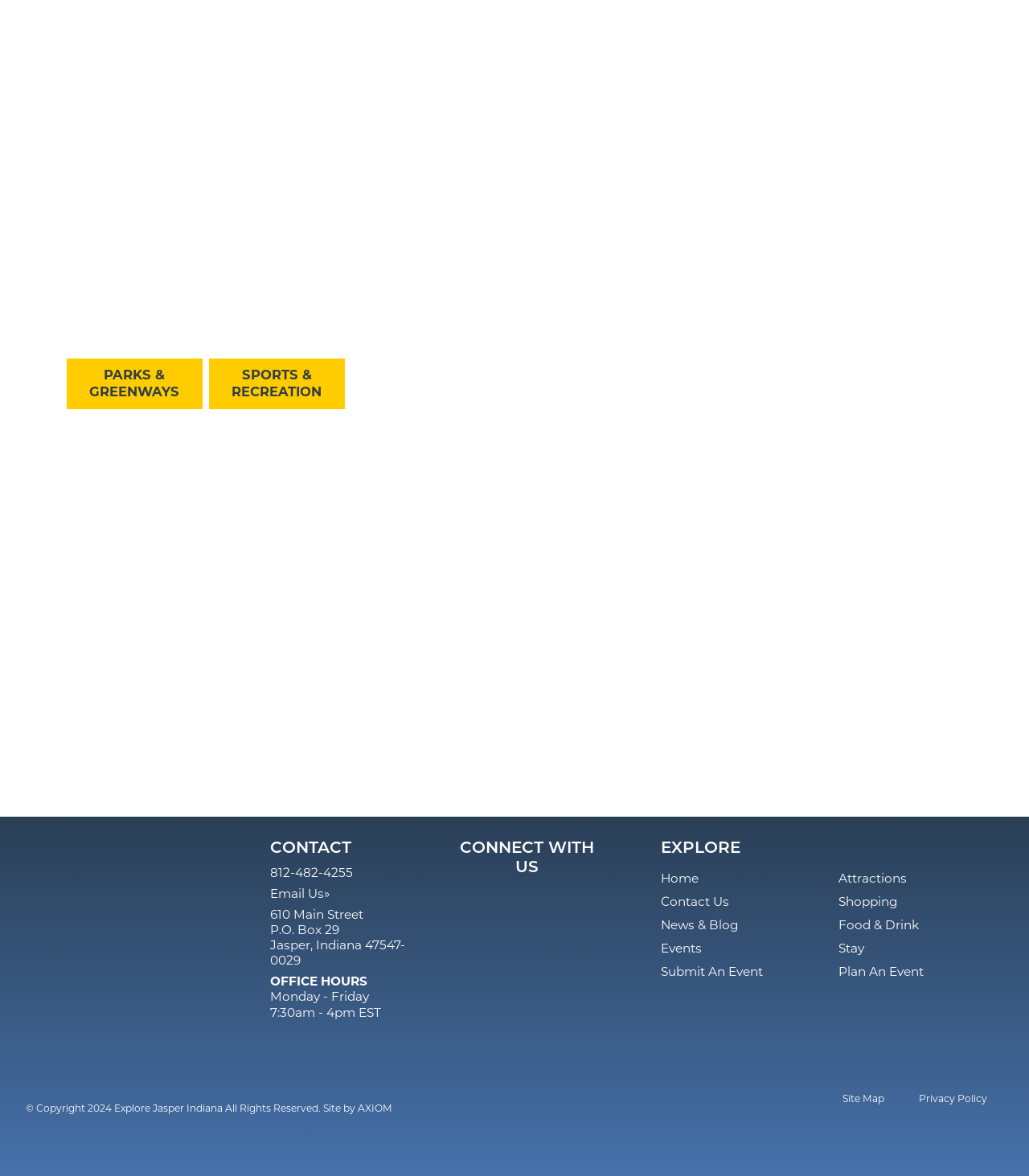Locate the bounding box coordinates of the clickable area to execute the instruction: "Contact Jasper Indiana via phone". Provide the coordinates as four float numbers between 0 and 1, represented as [left, top, right, bottom].

[0.262, 0.735, 0.343, 0.748]